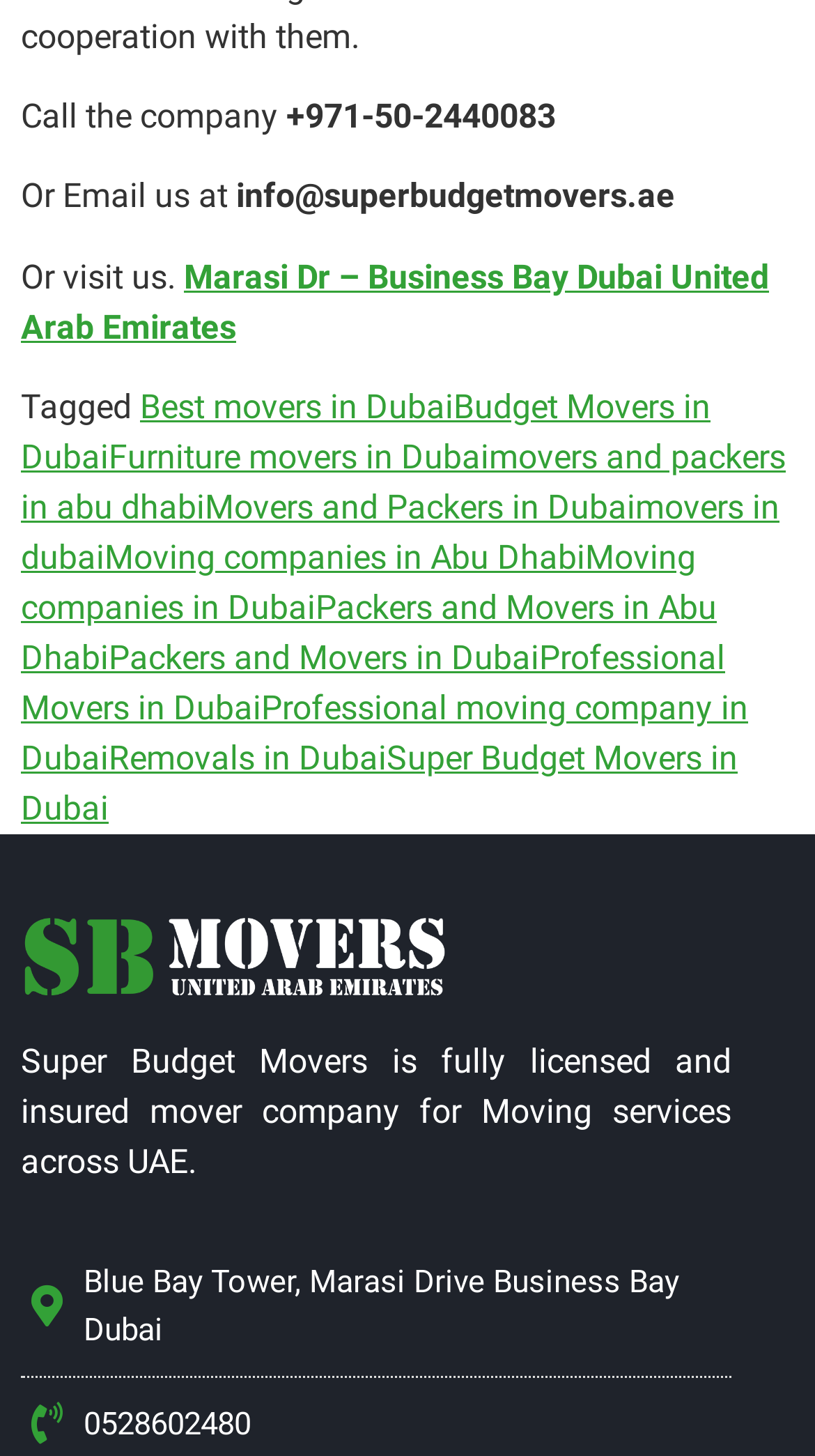Identify the bounding box of the UI element that matches this description: "Moving companies in Abu Dhabi".

[0.128, 0.369, 0.718, 0.396]